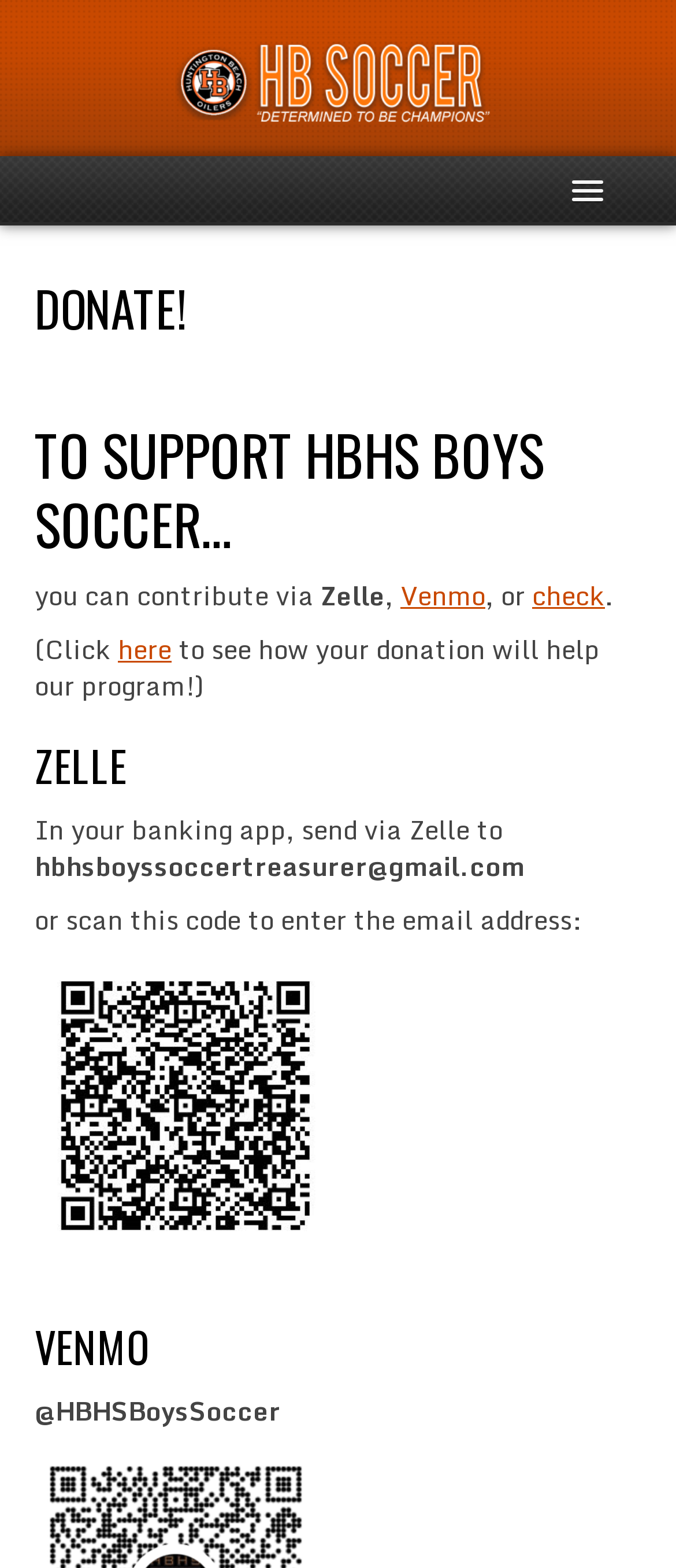Show the bounding box coordinates of the region that should be clicked to follow the instruction: "Click here to see how your donation will help."

[0.174, 0.401, 0.254, 0.427]